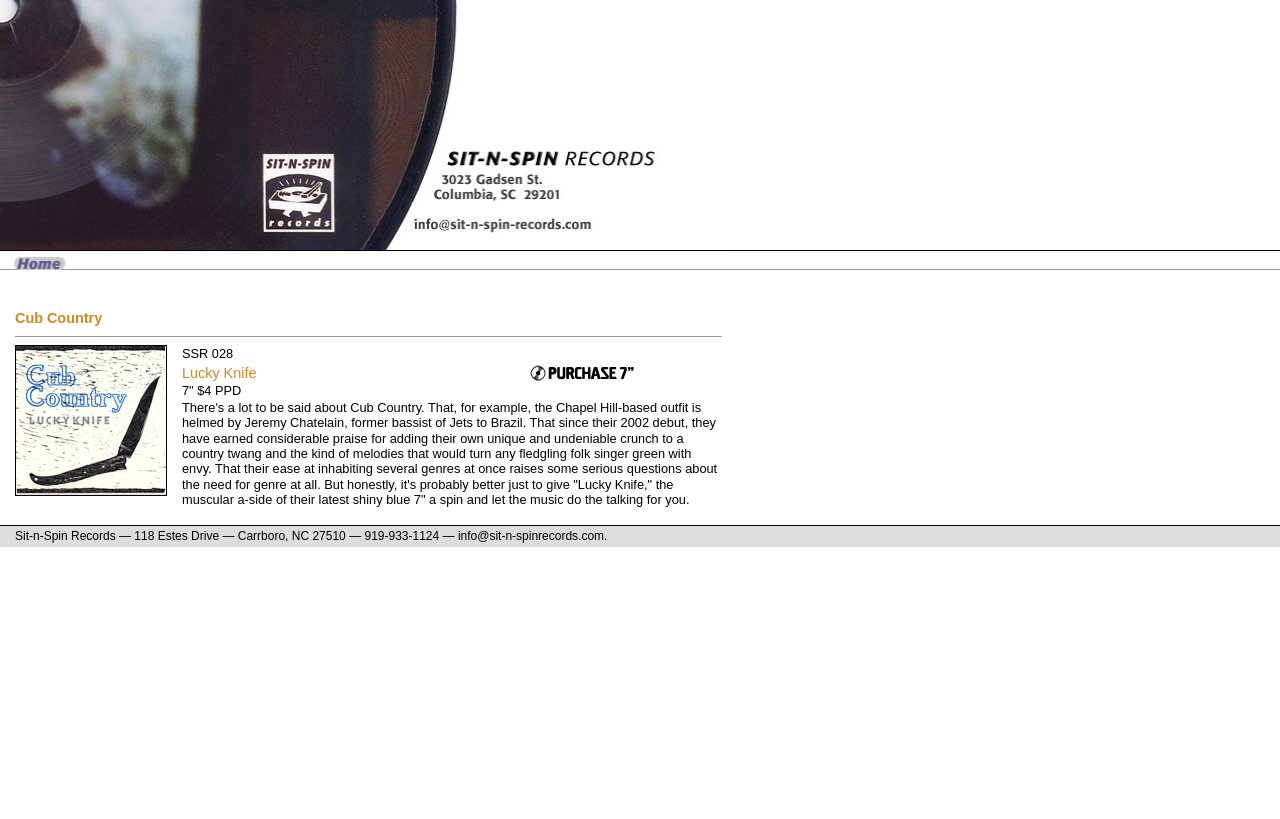Carefully observe the image and respond to the question with a detailed answer:
What is the title of the album being promoted?

The title of the album being promoted can be found in the middle of the webpage, where it says 'Lucky Knife' in a grid cell, accompanied by an image and a description of the album.